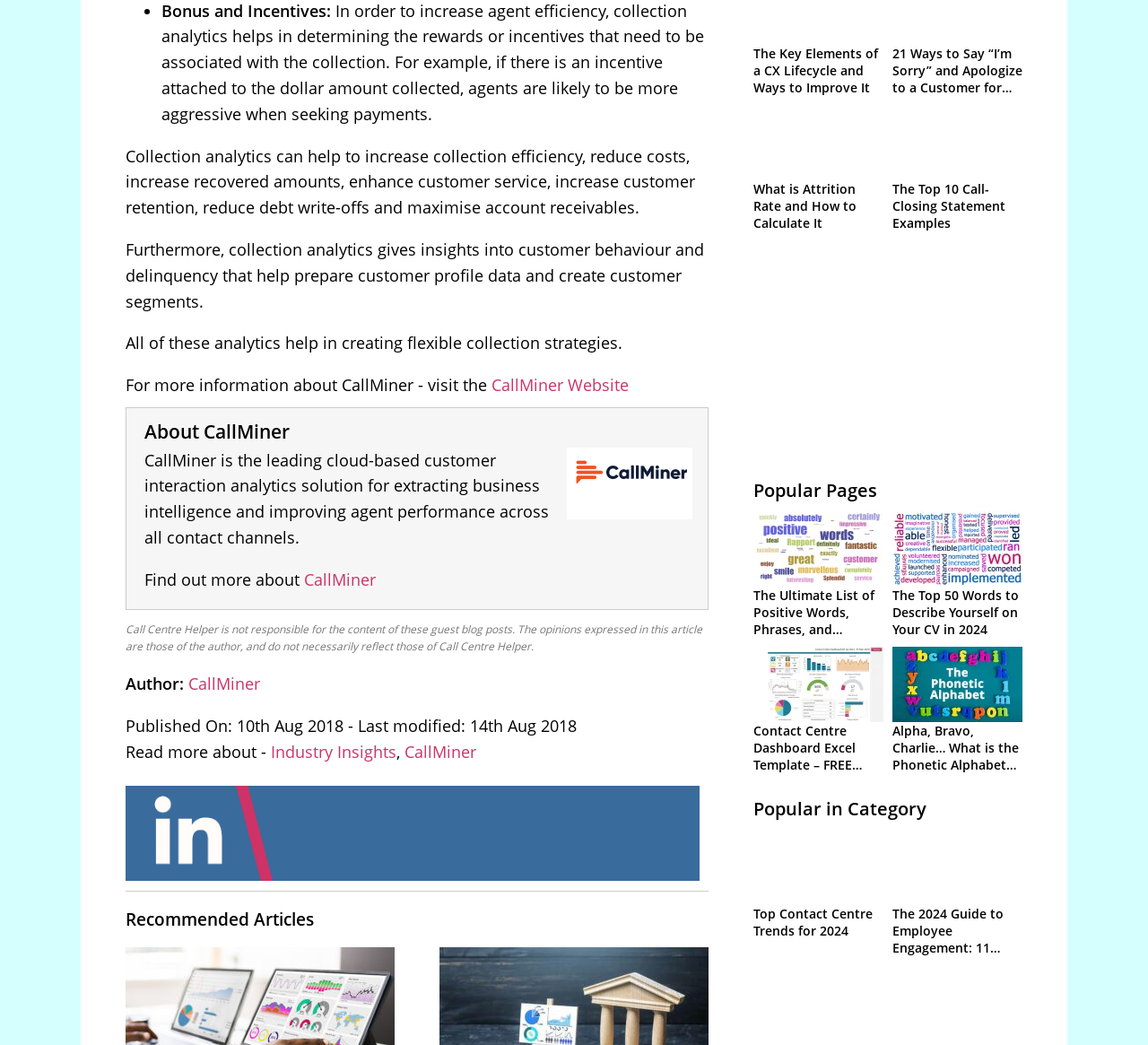Identify the bounding box coordinates of the element to click to follow this instruction: 'View The Key Elements of a CX Lifecycle and Ways to Improve It'. Ensure the coordinates are four float values between 0 and 1, provided as [left, top, right, bottom].

[0.656, 0.043, 0.765, 0.092]